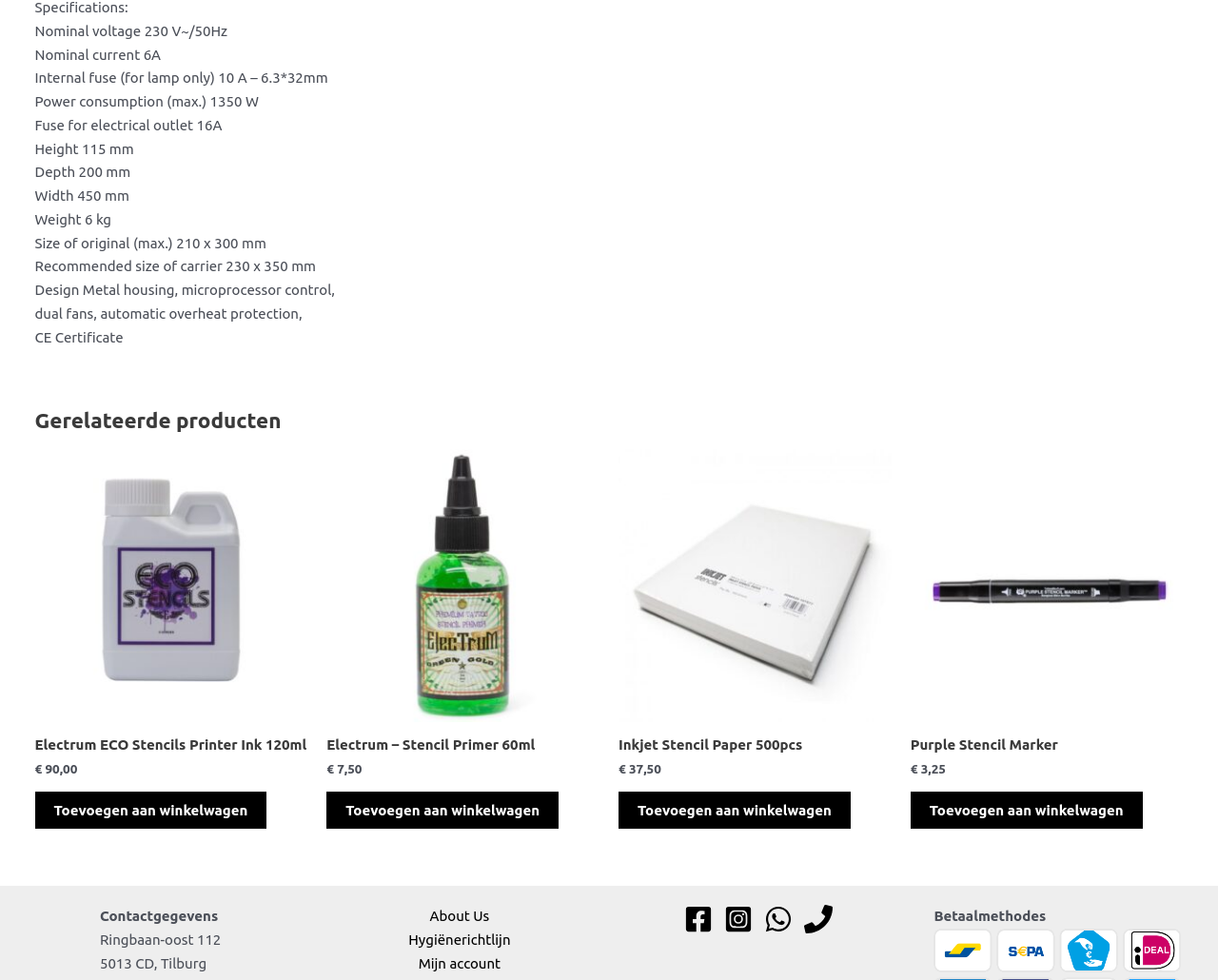Specify the bounding box coordinates for the region that must be clicked to perform the given instruction: "Visit our Facebook page".

[0.562, 0.924, 0.585, 0.953]